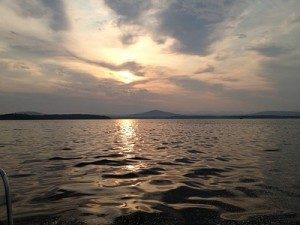What is in the background of the image?
Analyze the image and deliver a detailed answer to the question.

According to the caption, 'in the background, gentle hills and distant mountains provide a scenic view', which suggests that the background of the image features gentle hills and distant mountains.